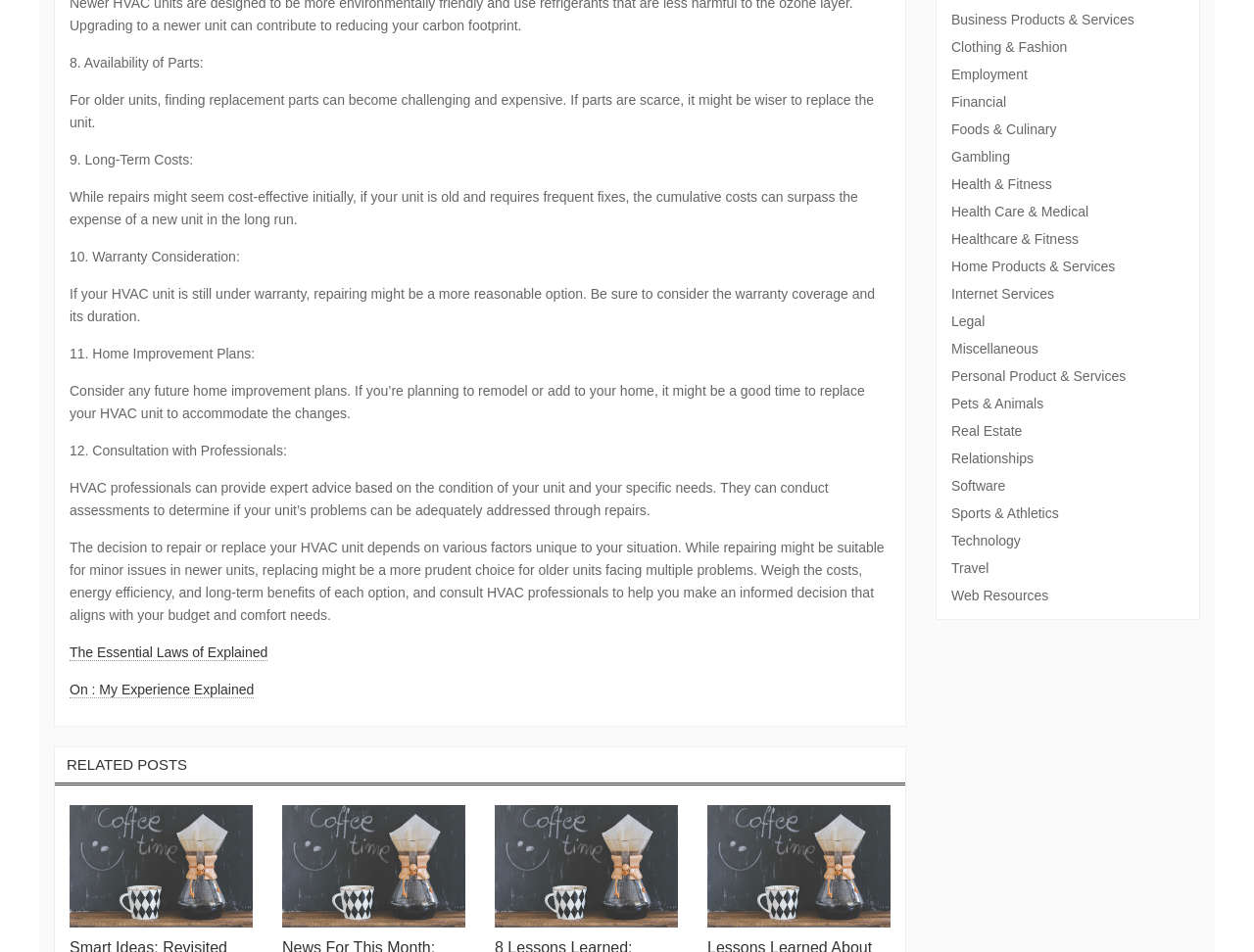Could you please study the image and provide a detailed answer to the question:
What is the main topic of the webpage?

Based on the content of the webpage, it appears to be discussing the factors to consider when deciding whether to repair or replace an HVAC unit. The webpage provides various points to think about, including the availability of parts, long-term costs, warranty consideration, and home improvement plans.